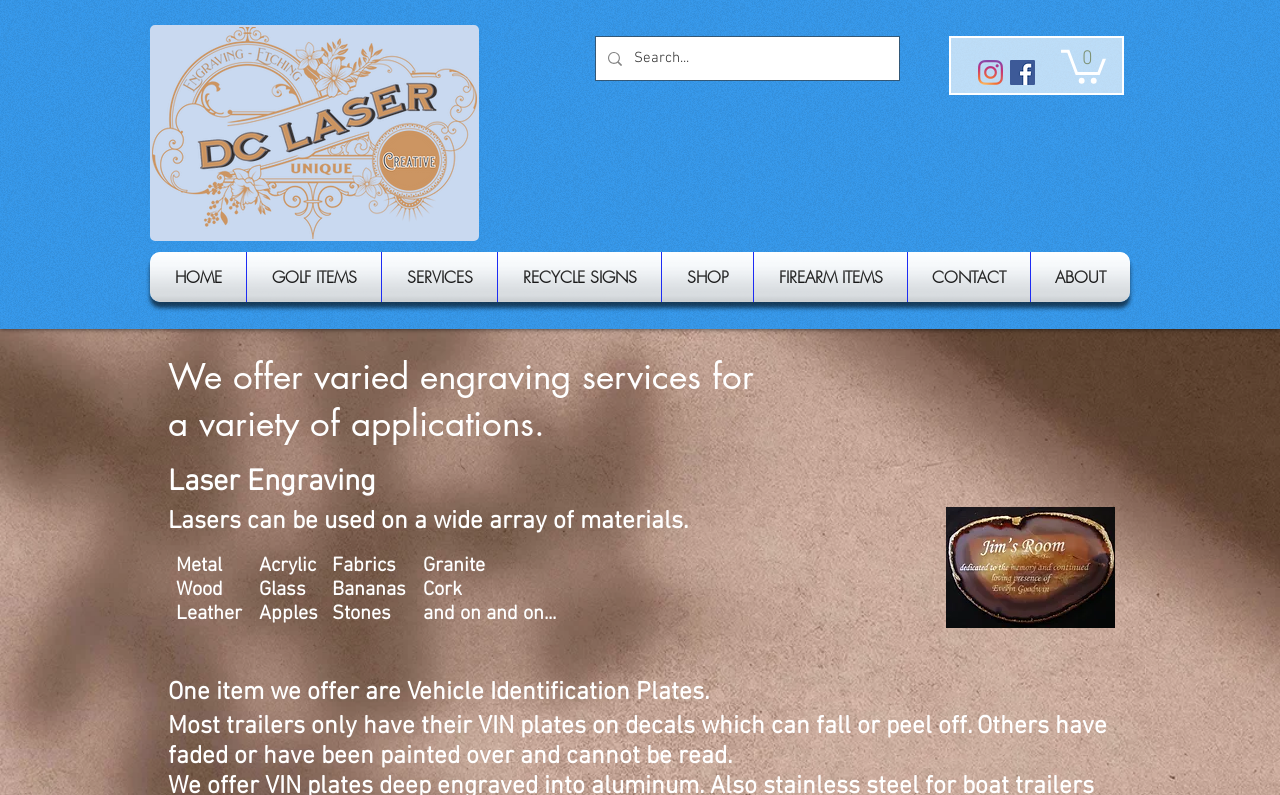Find and provide the bounding box coordinates for the UI element described with: "aria-label="Search..." name="q" placeholder="Search..."".

[0.495, 0.047, 0.67, 0.101]